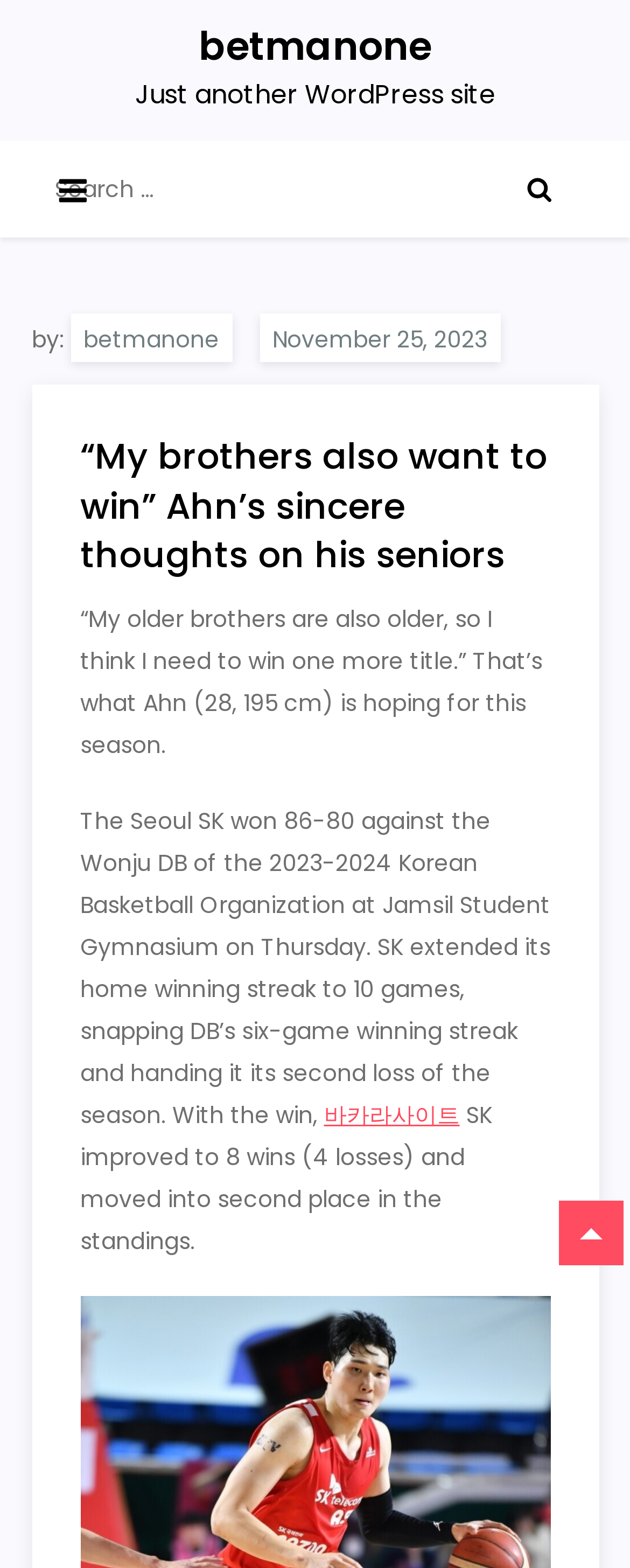Provide a brief response to the question below using a single word or phrase: 
How many games has the Seoul SK team won at home?

10 games